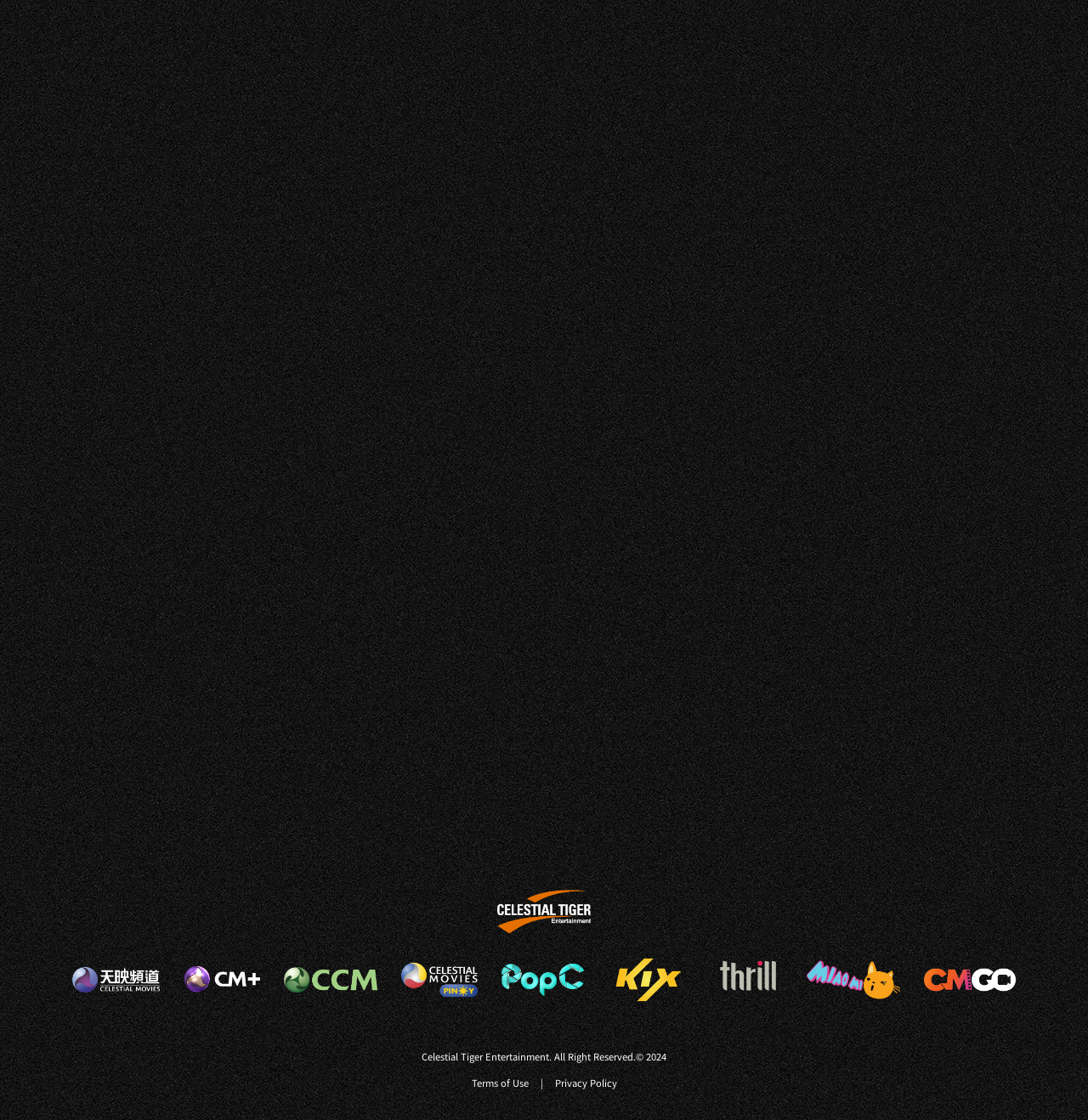What is the name of the last movie mentioned on the webpage?
Please interpret the details in the image and answer the question thoroughly.

The last movie mentioned on the webpage is 'Endgame', with a description of the movie's plot and the cast and director listed below.